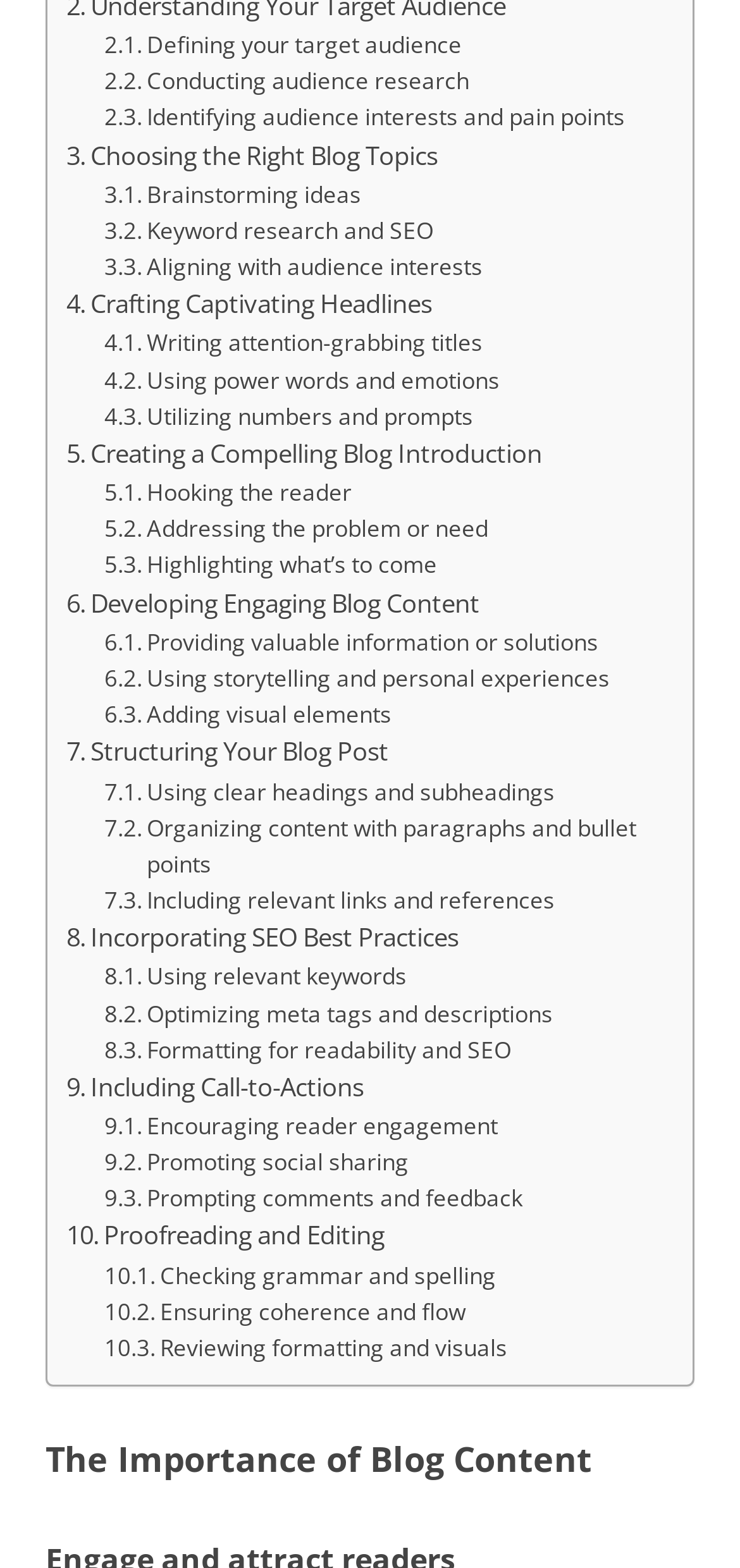Provide a one-word or short-phrase answer to the question:
How many sections are related to writing blog content?

5